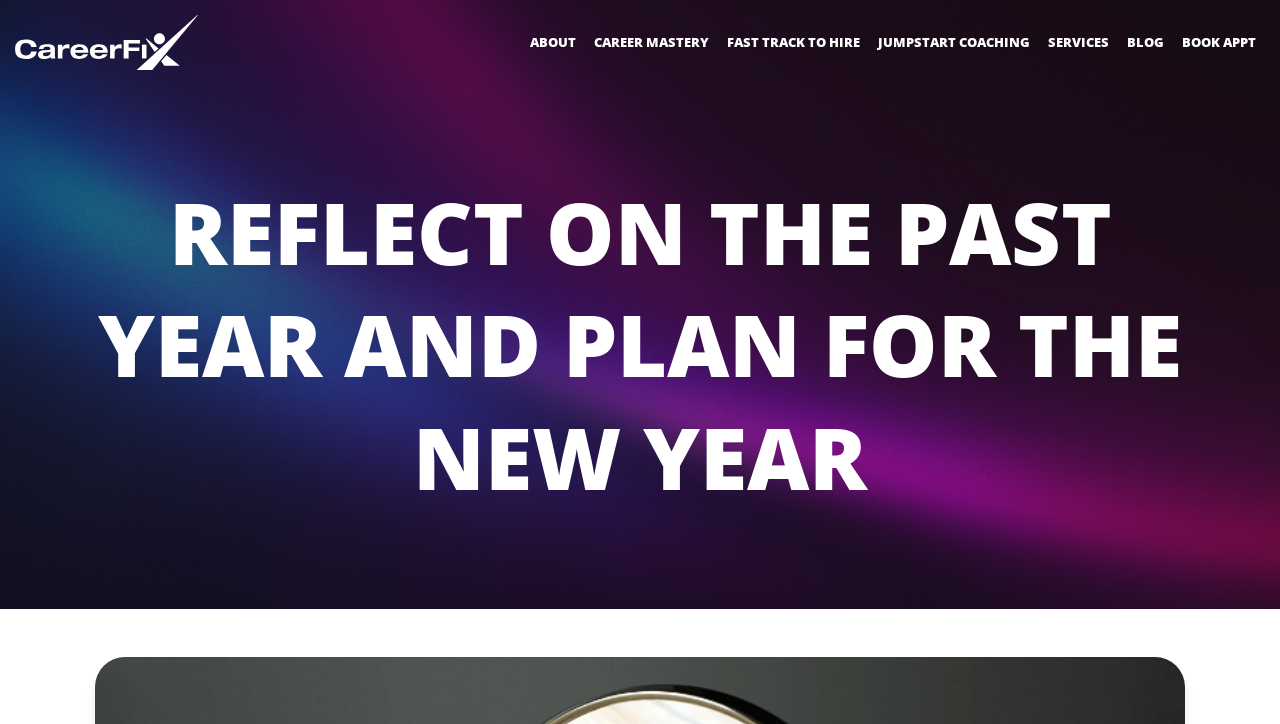Find the bounding box of the web element that fits this description: "Services".

[0.812, 0.031, 0.873, 0.087]